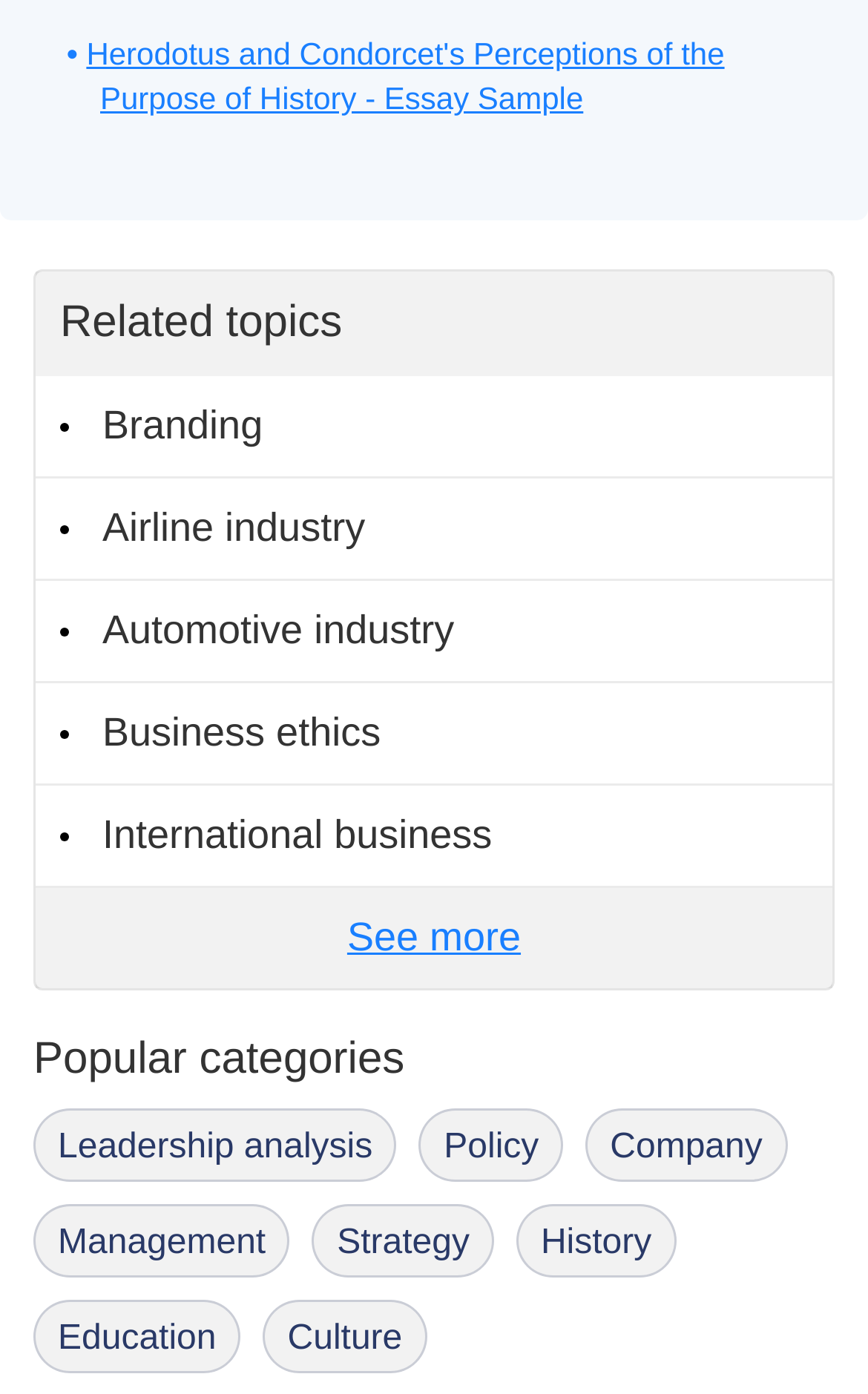Using the provided element description, identify the bounding box coordinates as (top-left x, top-left y, bottom-right x, bottom-right y). Ensure all values are between 0 and 1. Description: Naval Academy

None